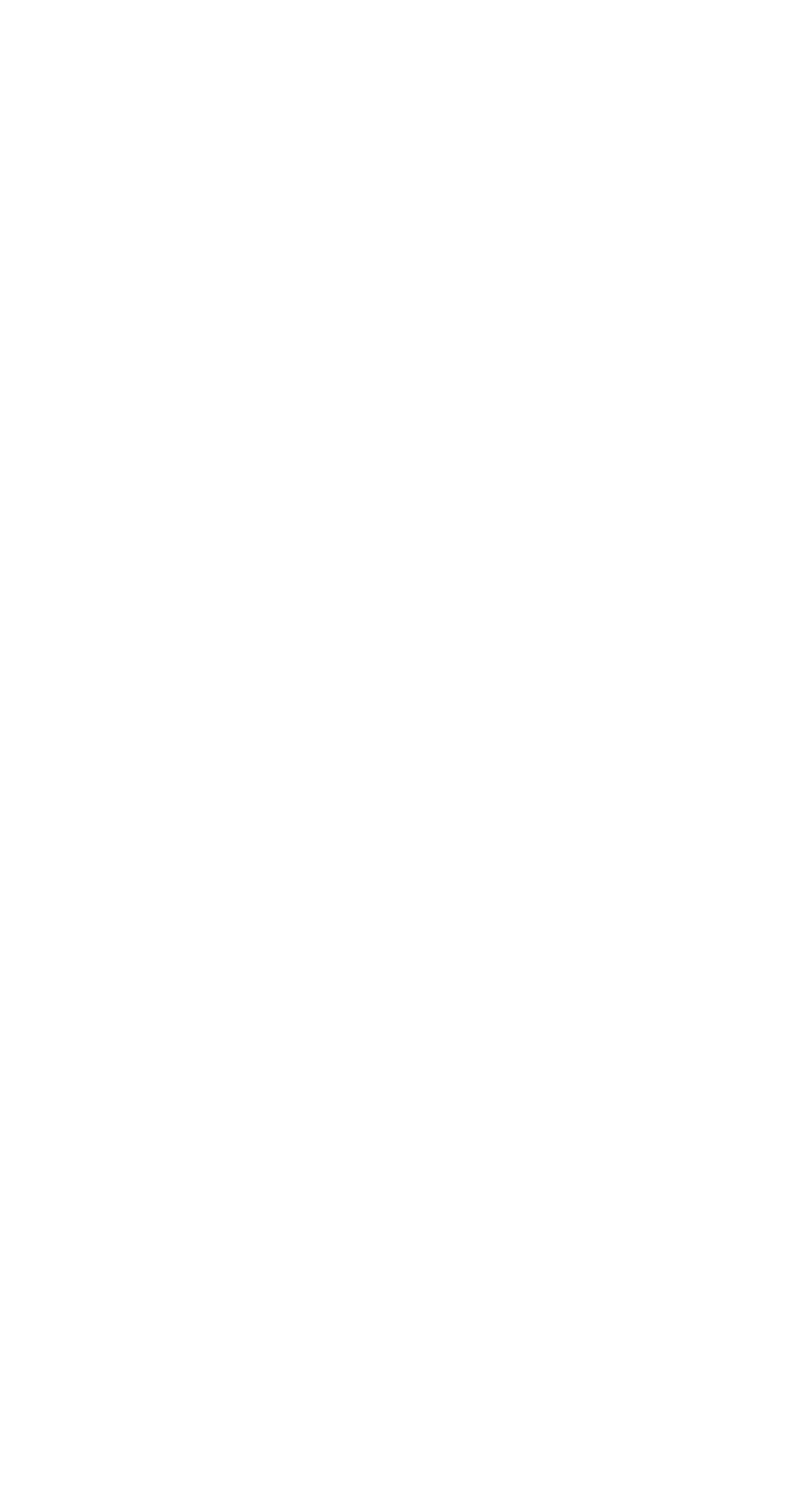Determine the bounding box coordinates of the target area to click to execute the following instruction: "View locations in Cape Coral, FL."

[0.09, 0.167, 0.336, 0.191]